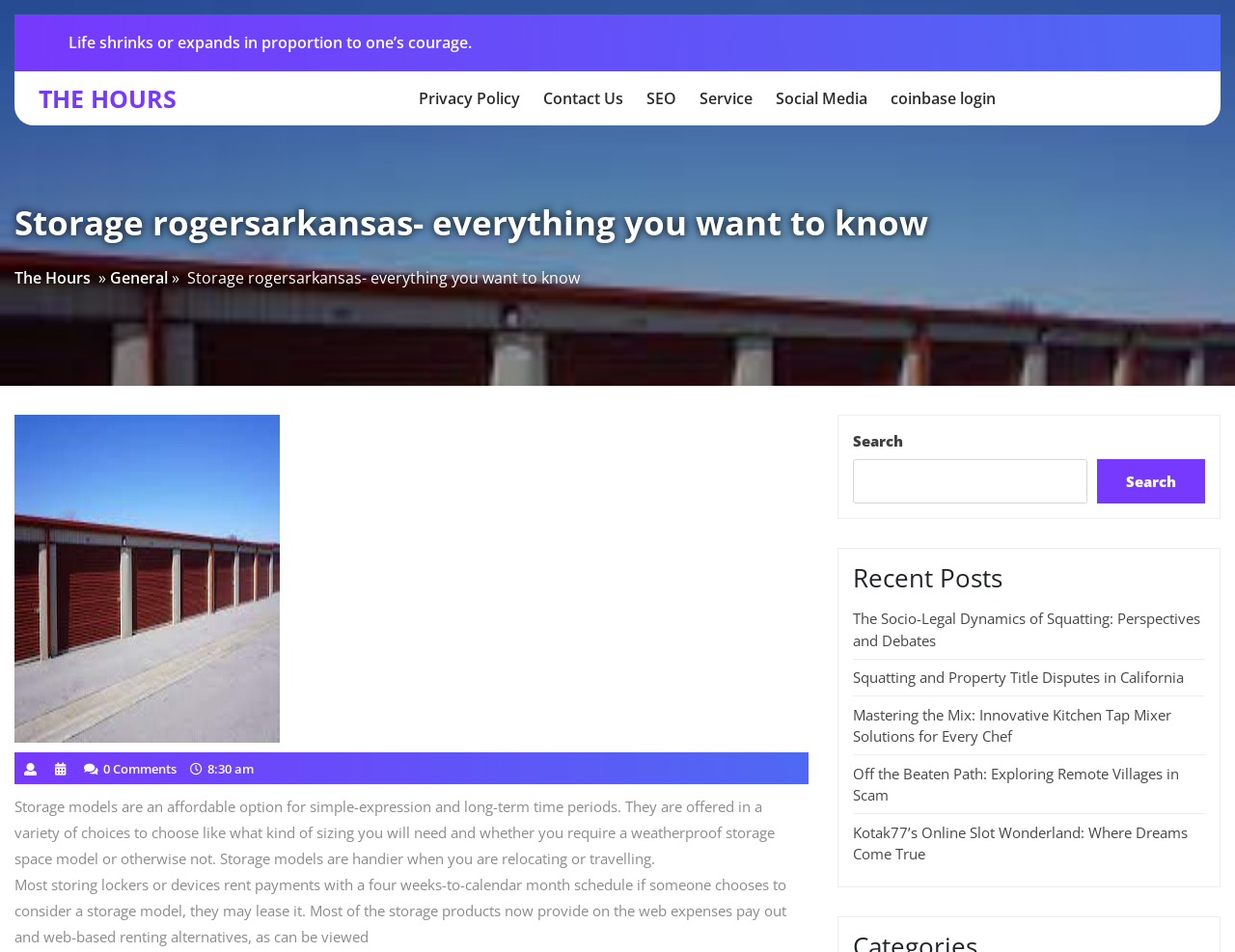Show the bounding box coordinates for the element that needs to be clicked to execute the following instruction: "Search for something". Provide the coordinates in the form of four float numbers between 0 and 1, i.e., [left, top, right, bottom].

[0.691, 0.482, 0.88, 0.528]